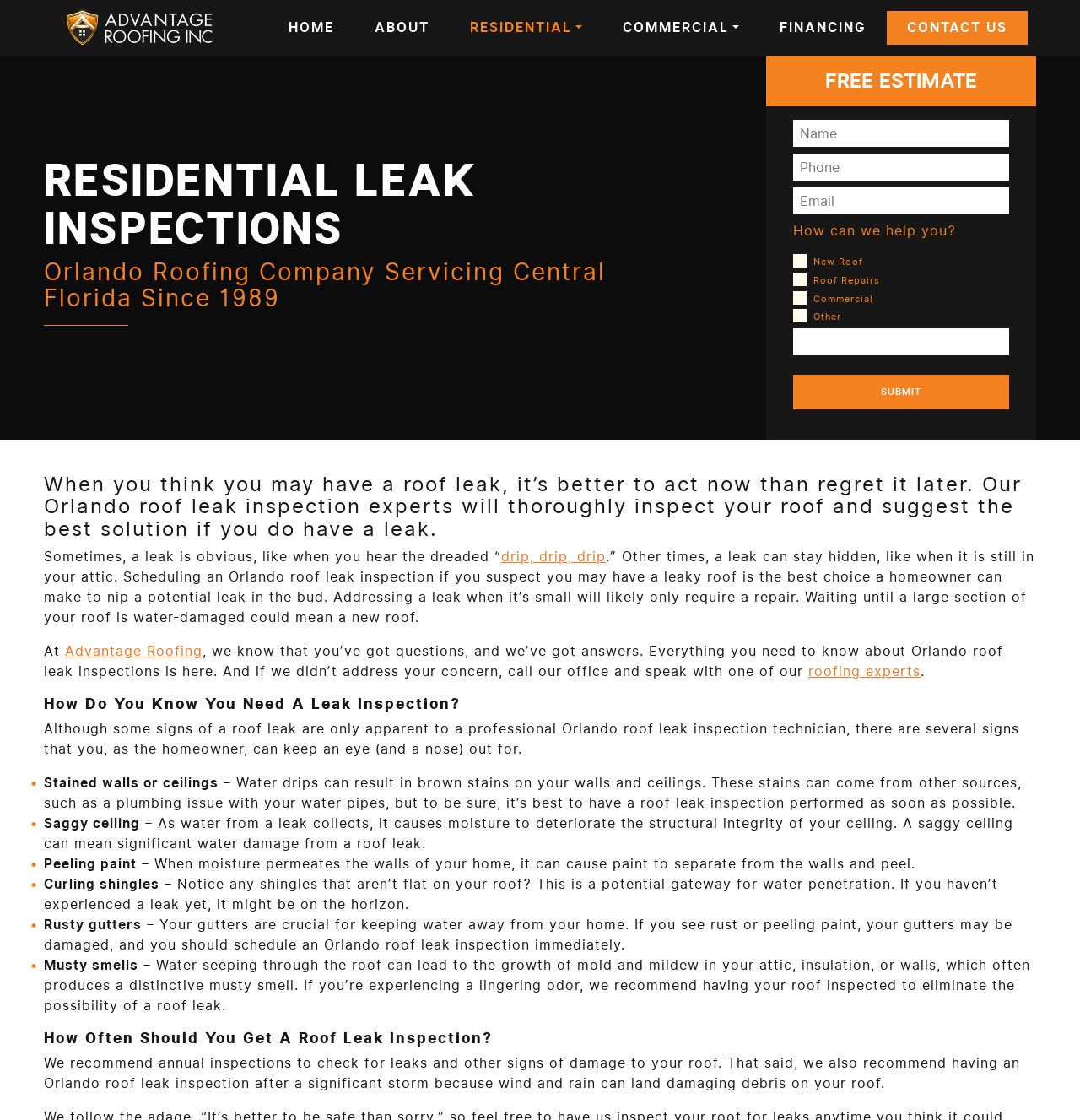Determine the bounding box coordinates of the UI element that matches the following description: "drip, drip, drip". The coordinates should be four float numbers between 0 and 1 in the format [left, top, right, bottom].

[0.464, 0.49, 0.561, 0.504]